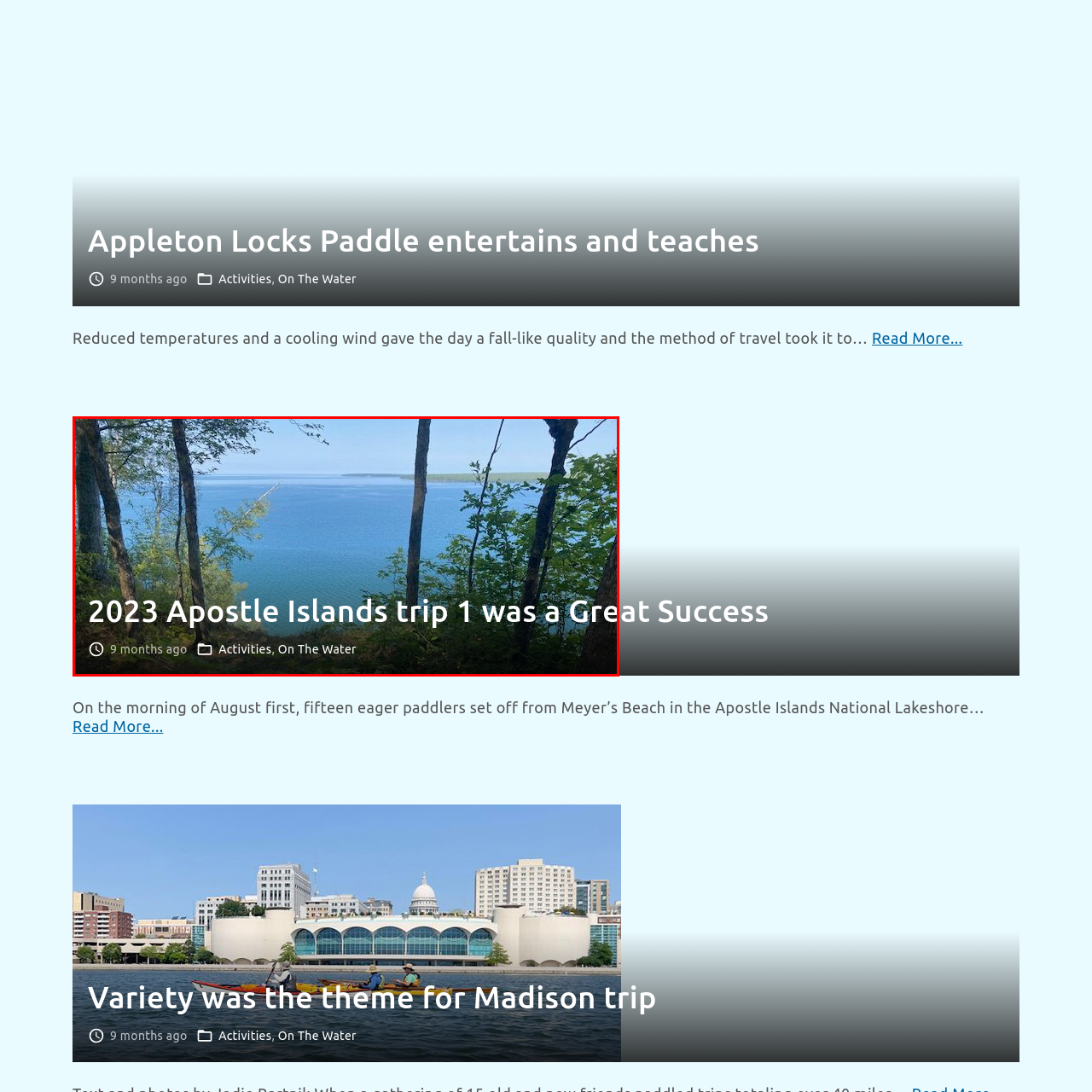Check the content in the red bounding box and reply to the question using a single word or phrase:
How many paddlers were on the kayaking adventure?

Fifteen